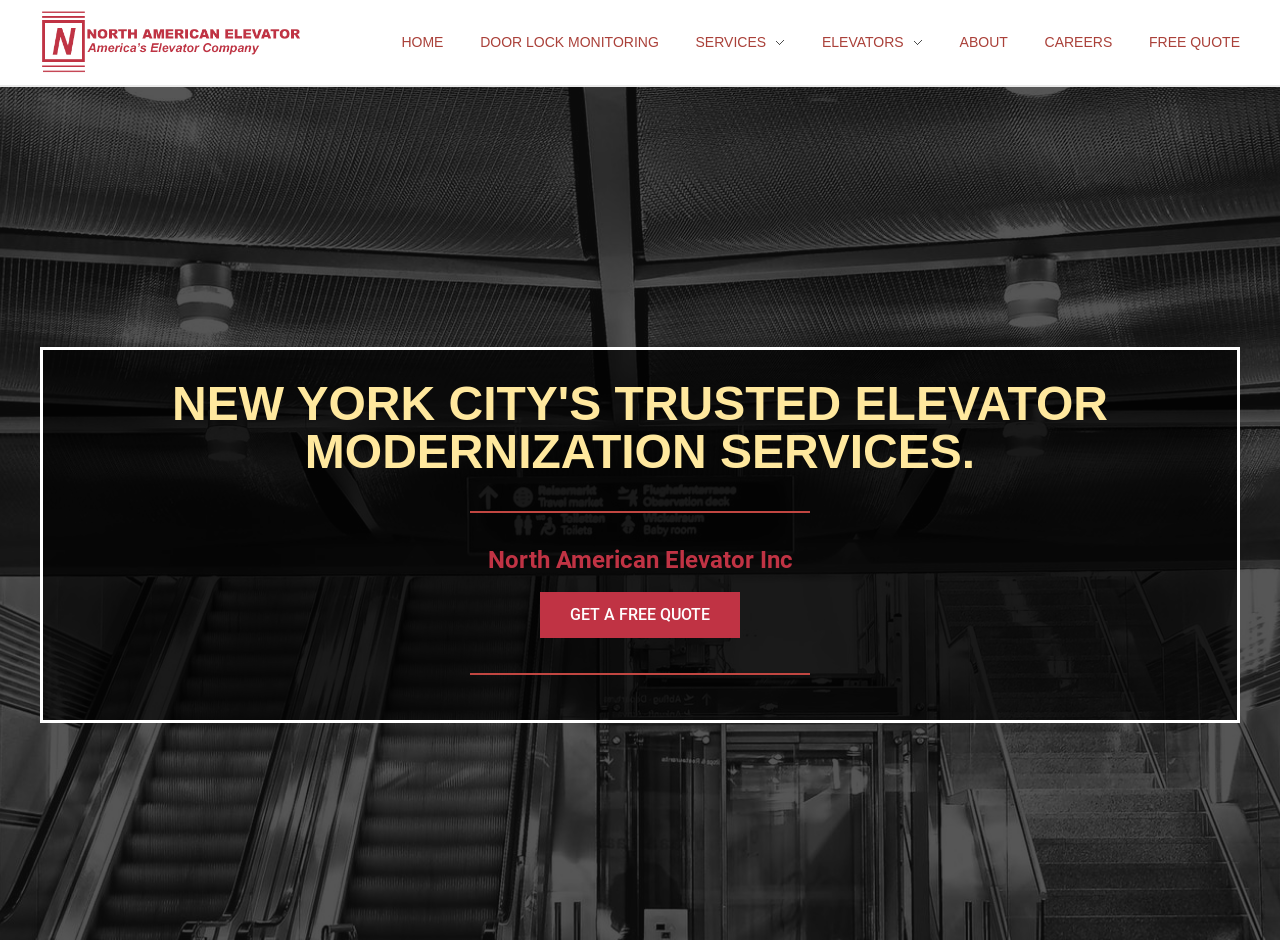Locate the bounding box for the described UI element: "get a free quote". Ensure the coordinates are four float numbers between 0 and 1, formatted as [left, top, right, bottom].

[0.422, 0.63, 0.578, 0.679]